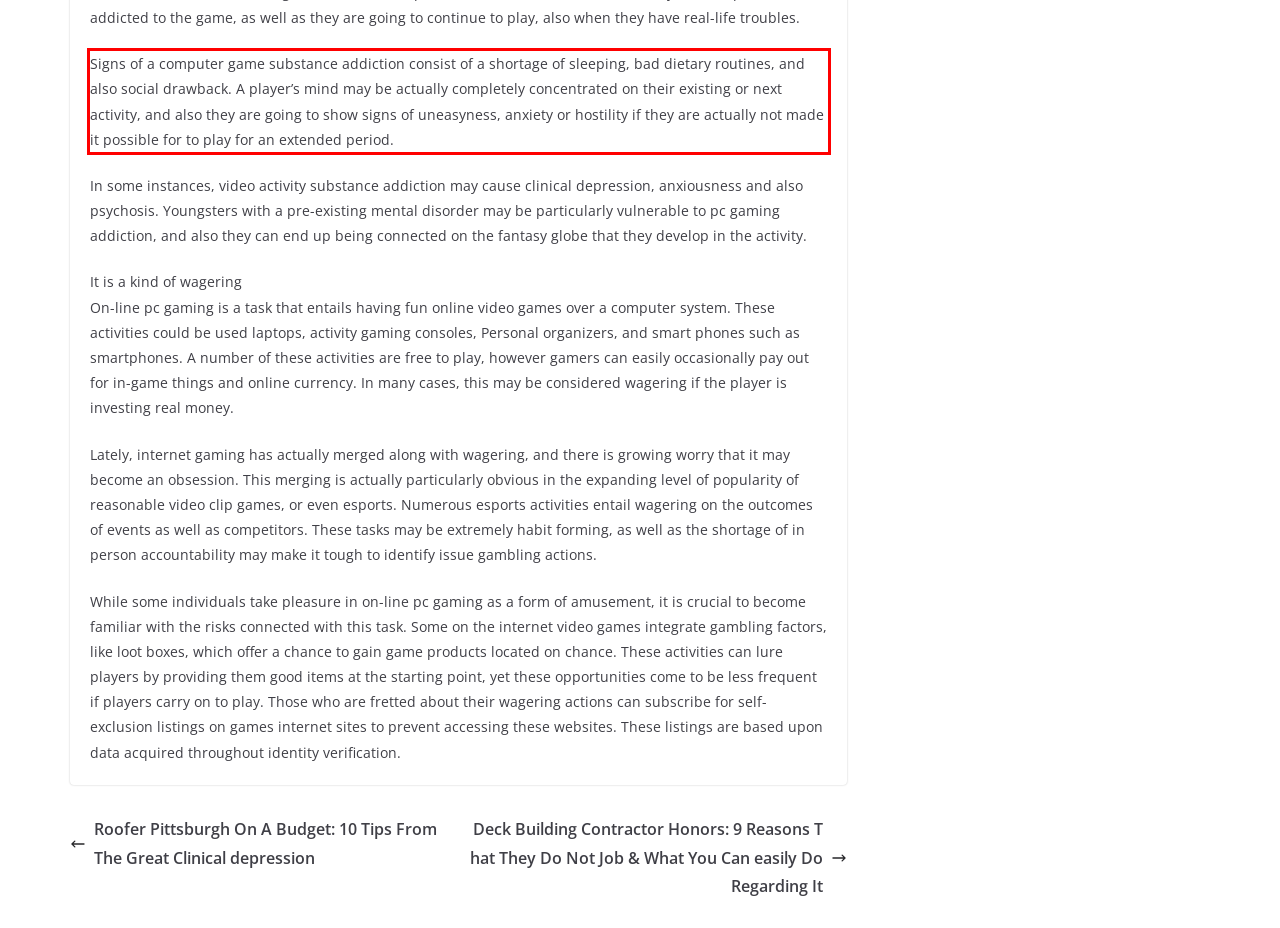View the screenshot of the webpage and identify the UI element surrounded by a red bounding box. Extract the text contained within this red bounding box.

Signs of a computer game substance addiction consist of a shortage of sleeping, bad dietary routines, and also social drawback. A player’s mind may be actually completely concentrated on their existing or next activity, and also they are going to show signs of uneasyness, anxiety or hostility if they are actually not made it possible for to play for an extended period.